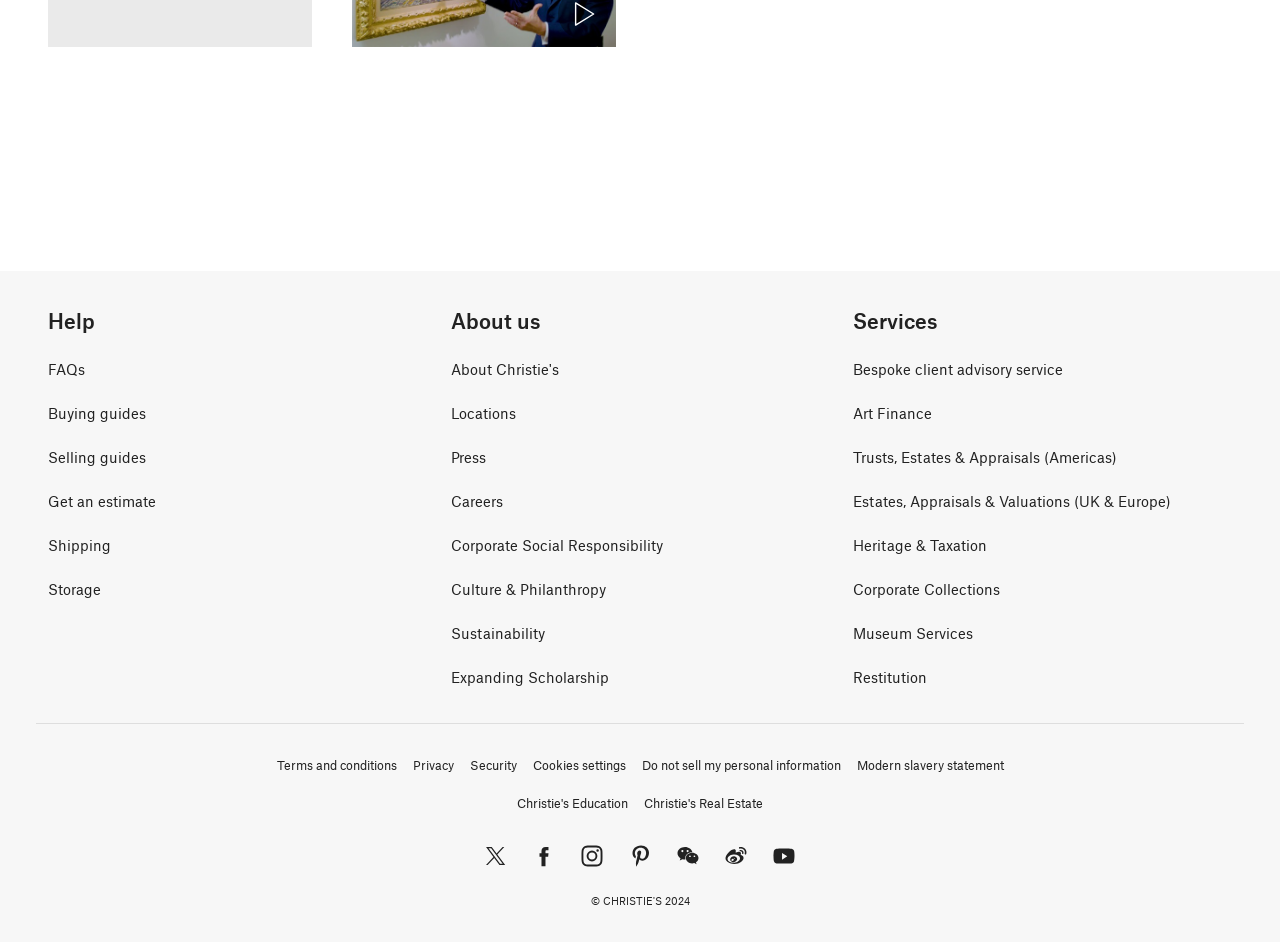Utilize the information from the image to answer the question in detail:
What is the last link in the 'About us' section?

I found the last link in the 'About us' section by looking at the navigation element with the text 'About us' and then finding the last link element with the text 'Culture & Philanthropy' which is a child of the 'About us' navigation element.